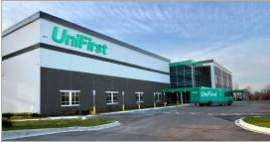Please answer the following question using a single word or phrase: 
What is the current activity indicated by the parked truck?

Active operations